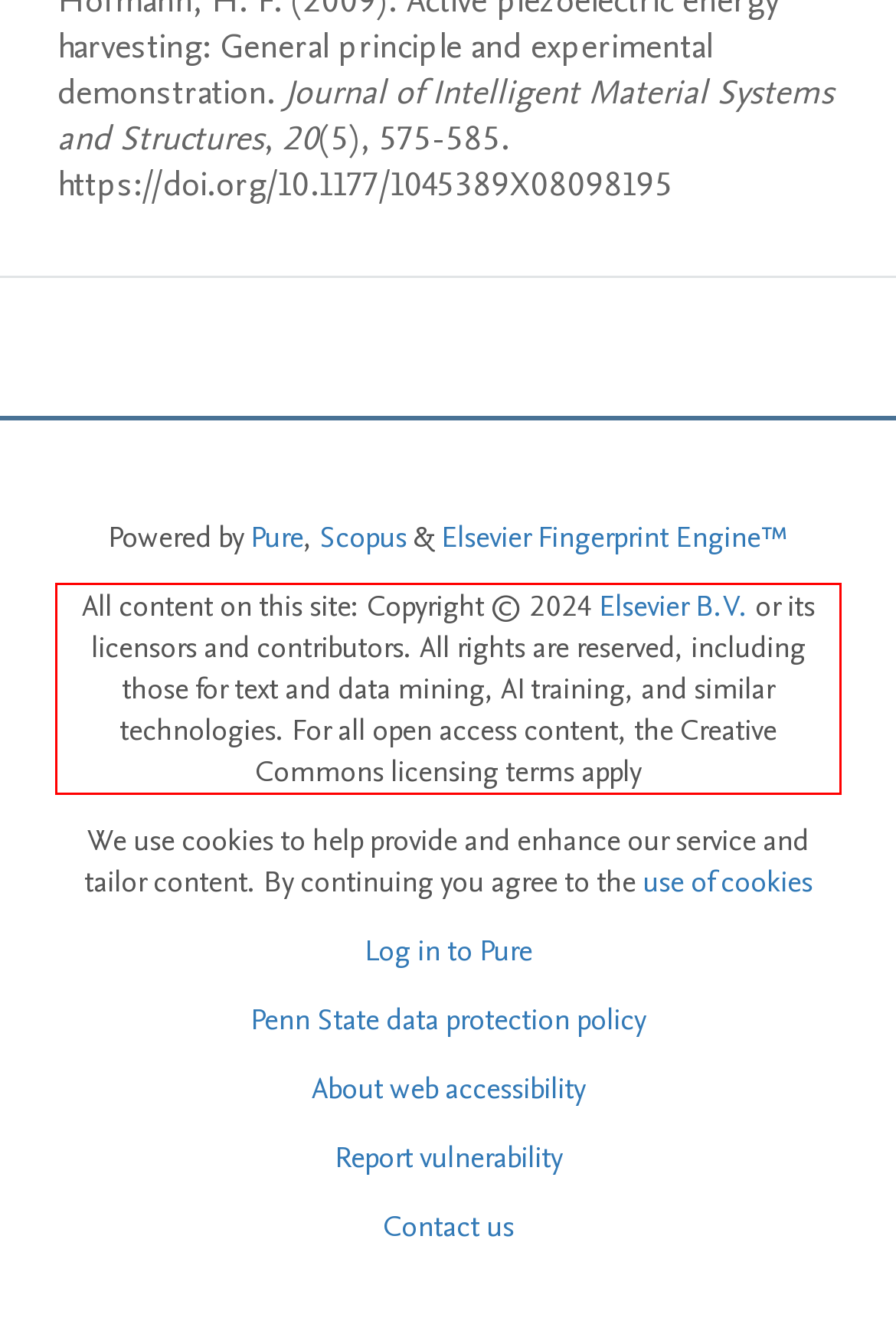Analyze the screenshot of the webpage and extract the text from the UI element that is inside the red bounding box.

All content on this site: Copyright © 2024 Elsevier B.V. or its licensors and contributors. All rights are reserved, including those for text and data mining, AI training, and similar technologies. For all open access content, the Creative Commons licensing terms apply